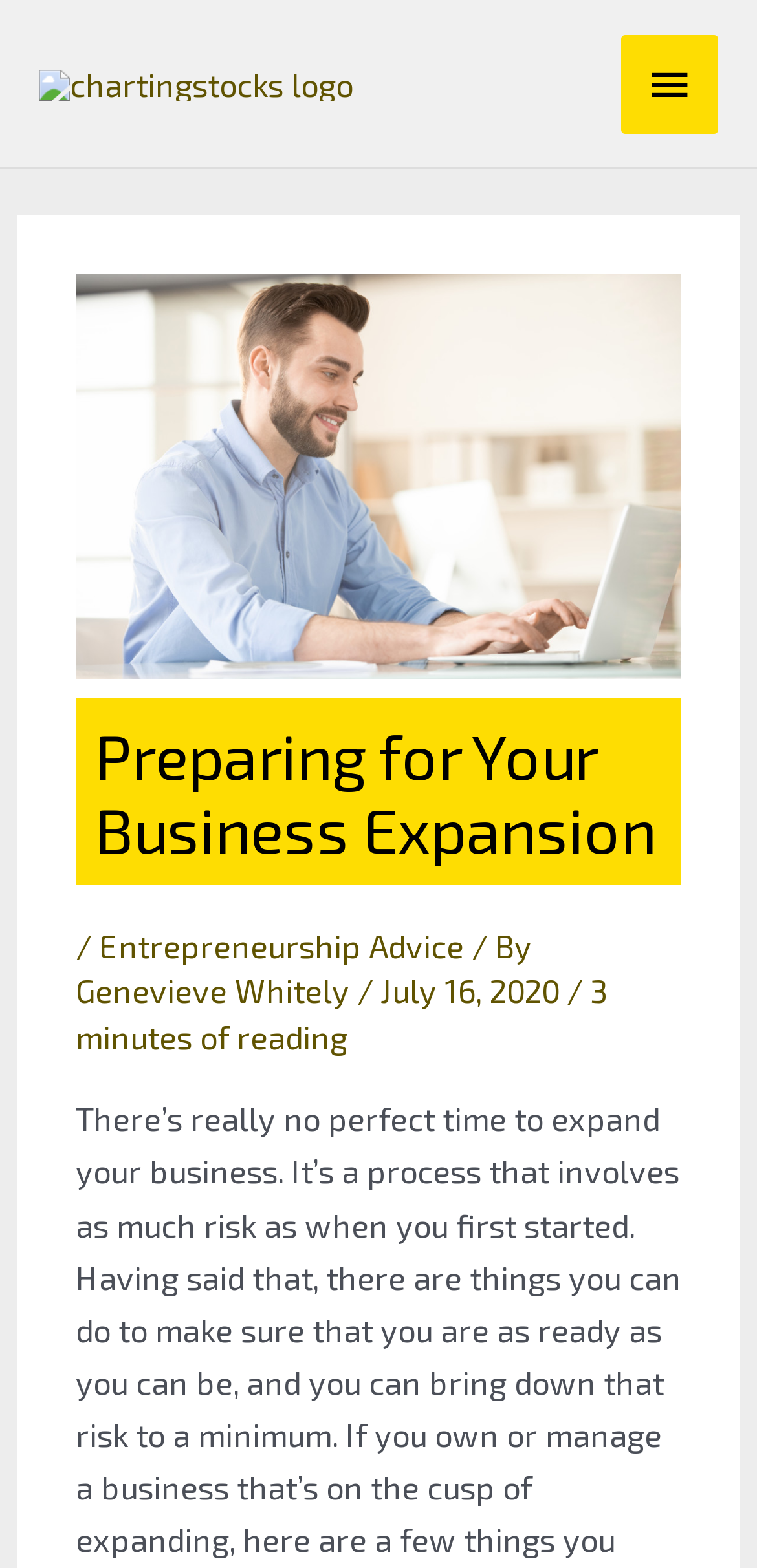How long does it take to read the article?
Using the visual information, respond with a single word or phrase.

3 minutes